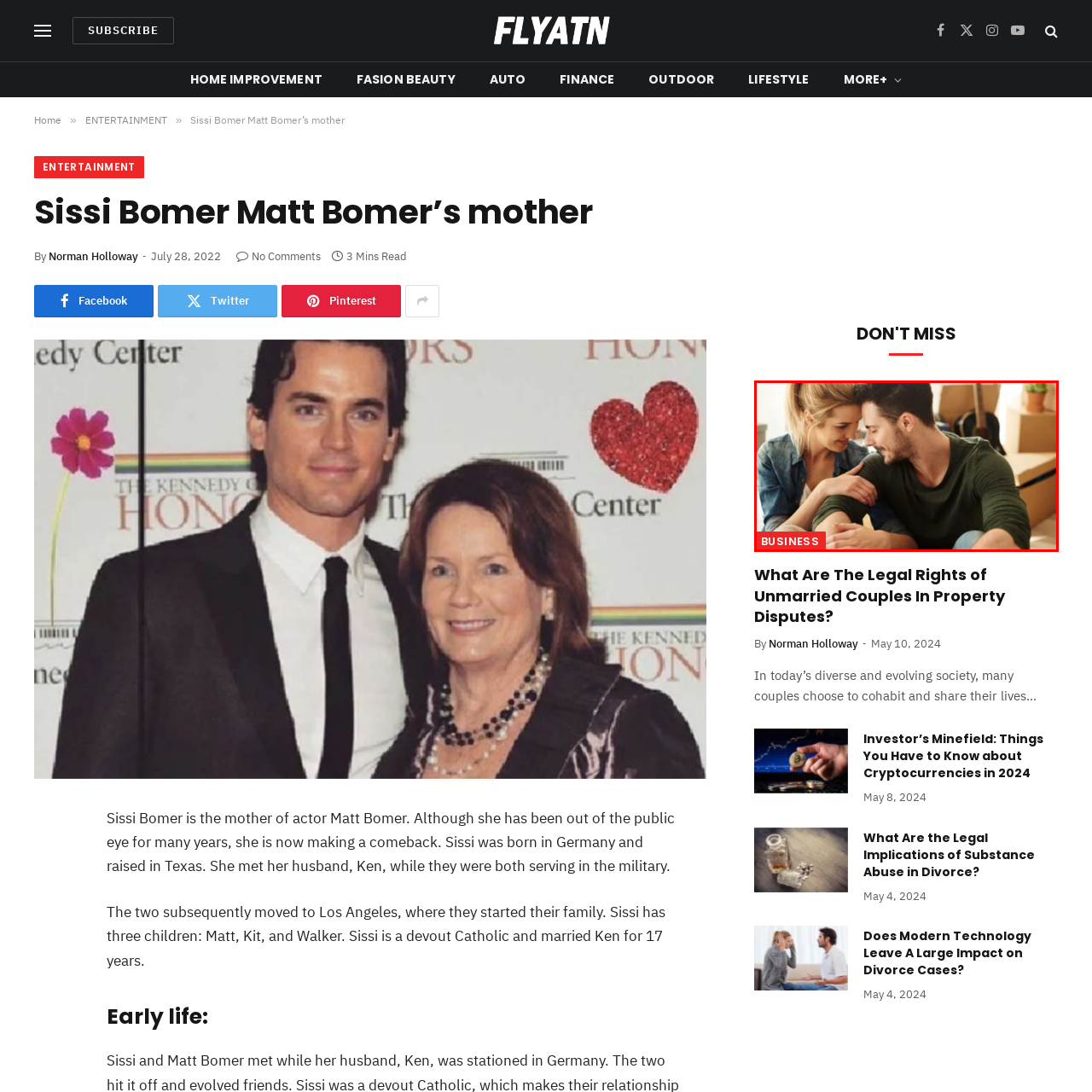Look at the image enclosed within the red outline and answer the question with a single word or phrase:
What is the color of the man's shirt?

green